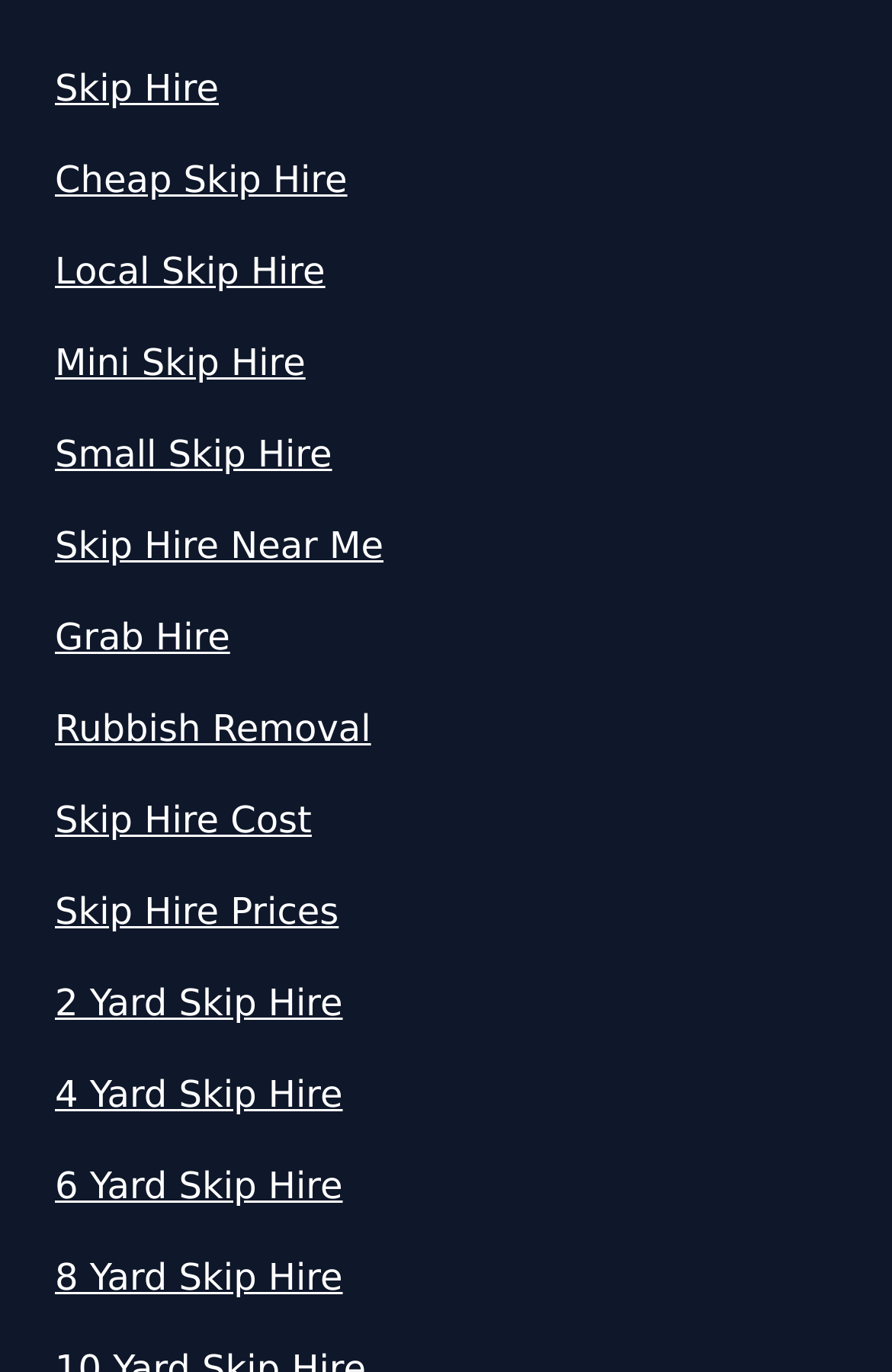Please locate the bounding box coordinates for the element that should be clicked to achieve the following instruction: "view Local Skip Hire". Ensure the coordinates are given as four float numbers between 0 and 1, i.e., [left, top, right, bottom].

[0.062, 0.178, 0.938, 0.218]